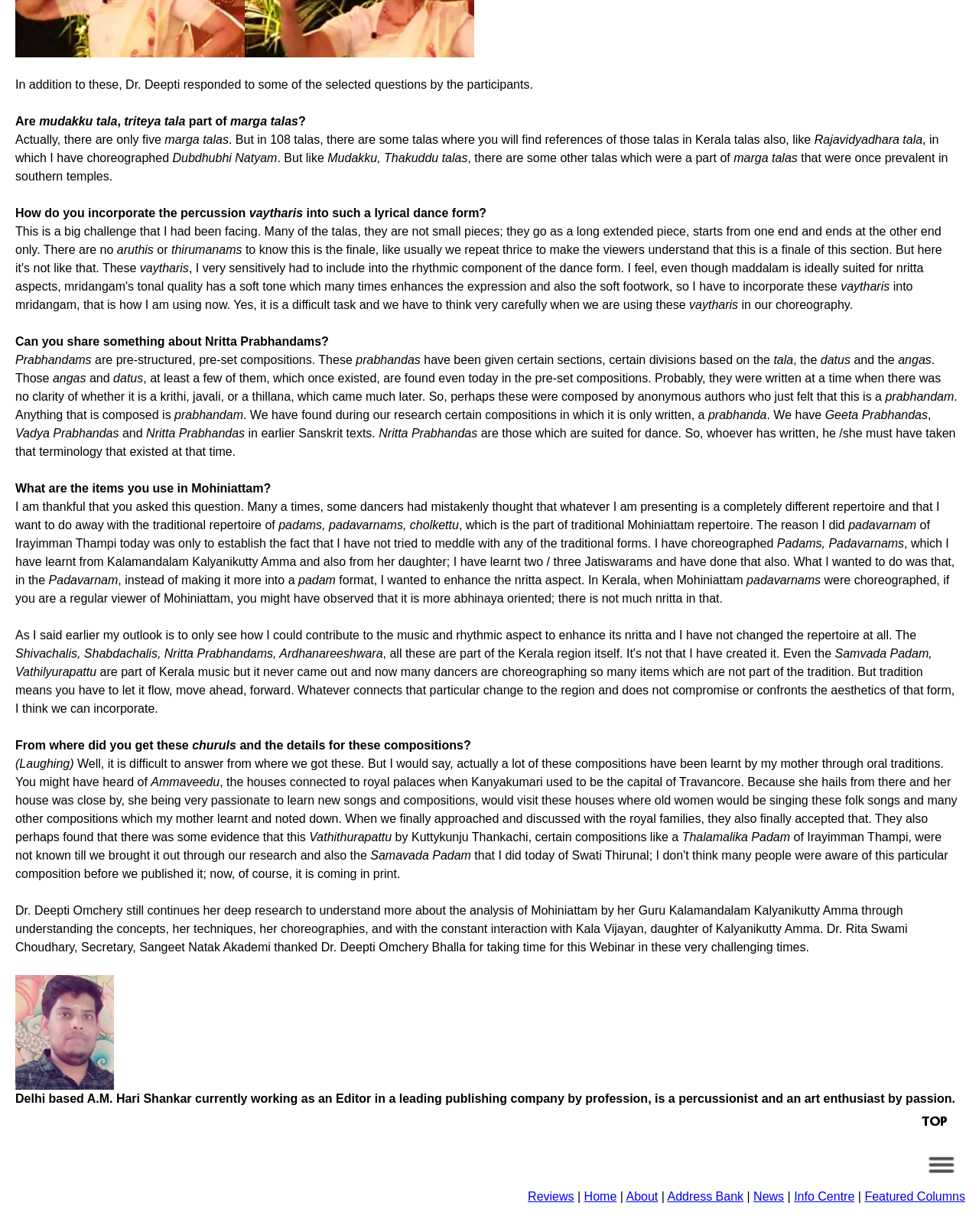Determine the bounding box coordinates for the clickable element to execute this instruction: "discover the items used in Mohiniattam". Provide the coordinates as four float numbers between 0 and 1, i.e., [left, top, right, bottom].

[0.016, 0.391, 0.277, 0.402]